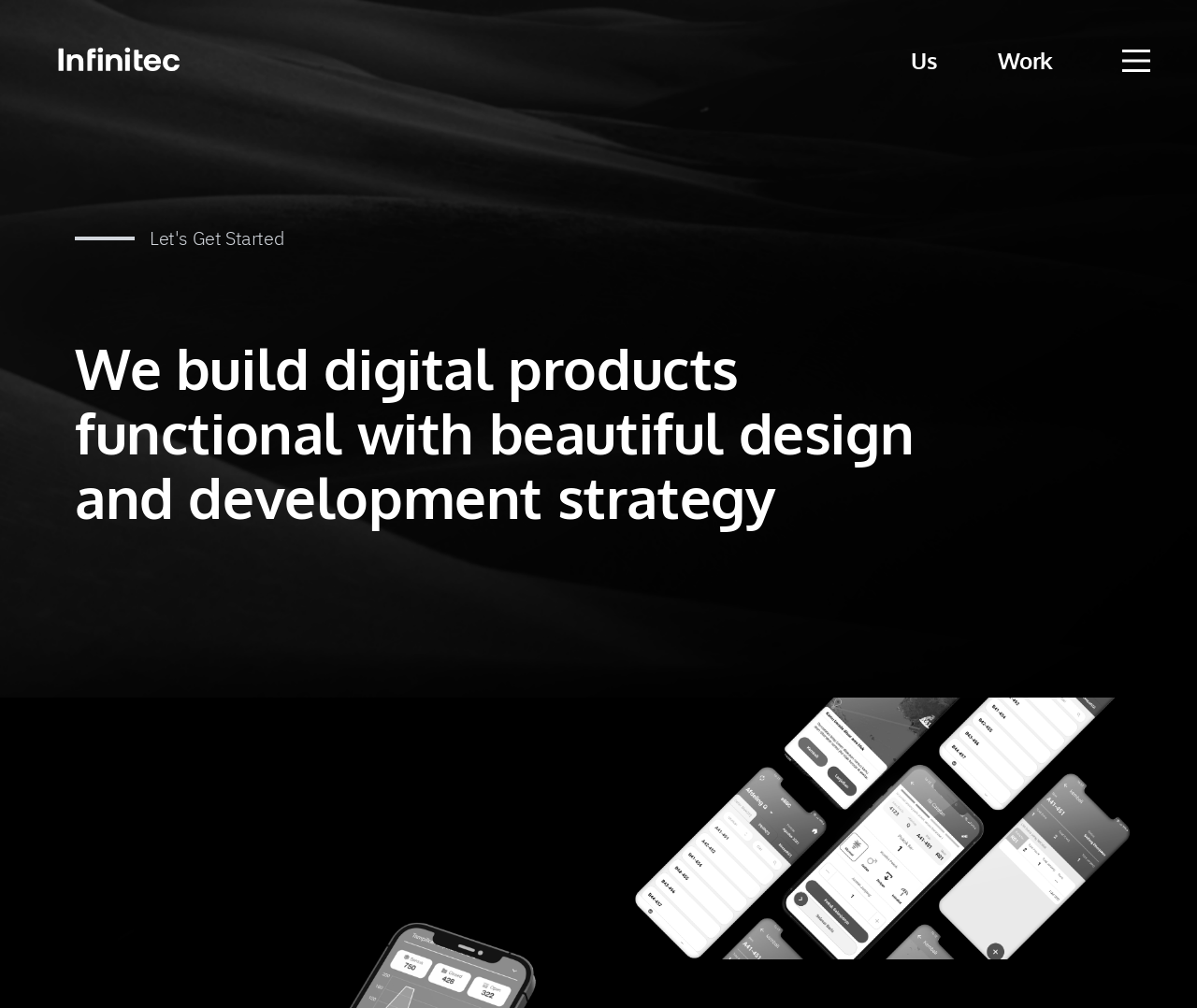What is the purpose of the company?
Look at the image and answer the question using a single word or phrase.

Building digital products